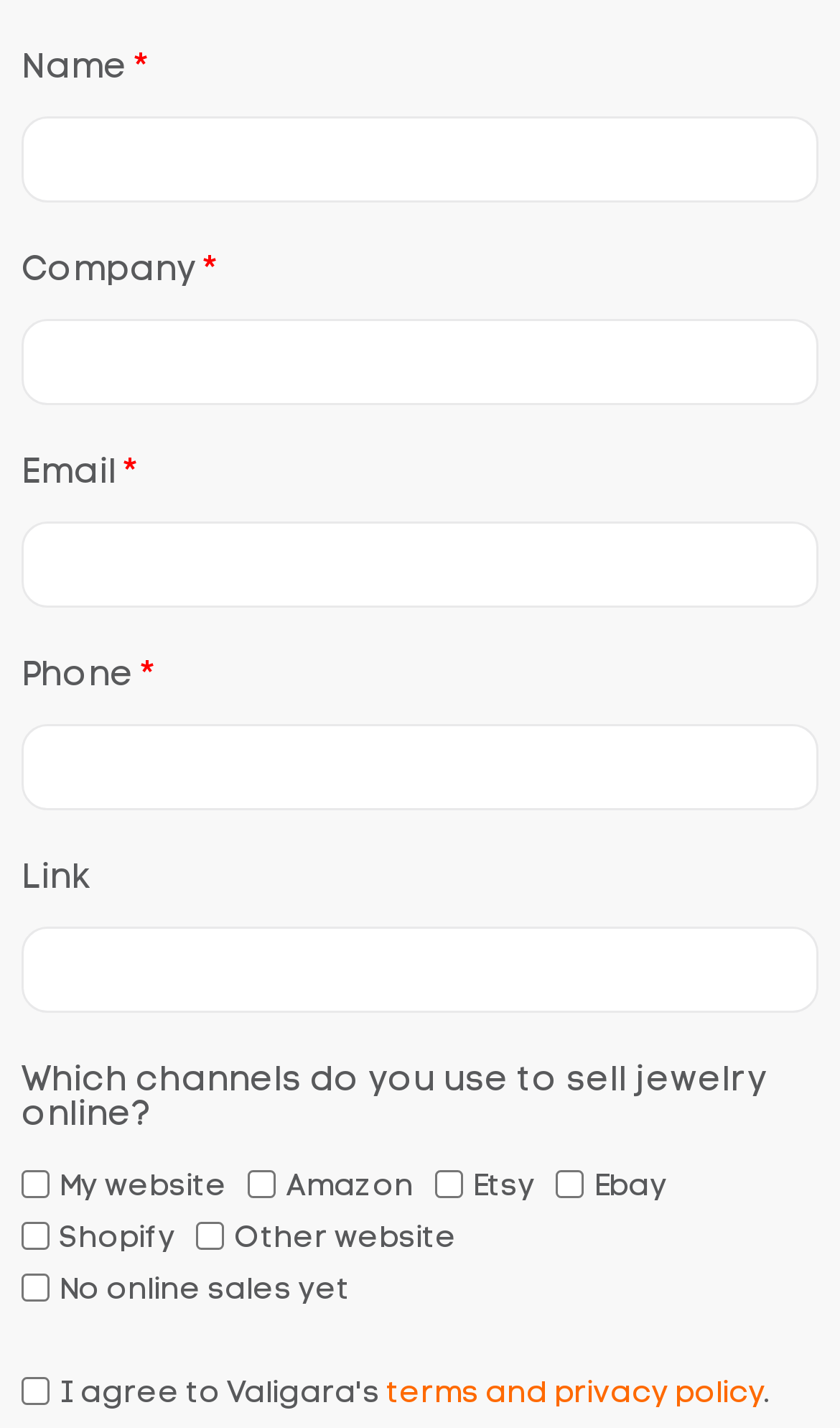Look at the image and write a detailed answer to the question: 
Is the 'Link' field required?

The 'Link' field is not required because the corresponding textbox element has the 'required: False' attribute.